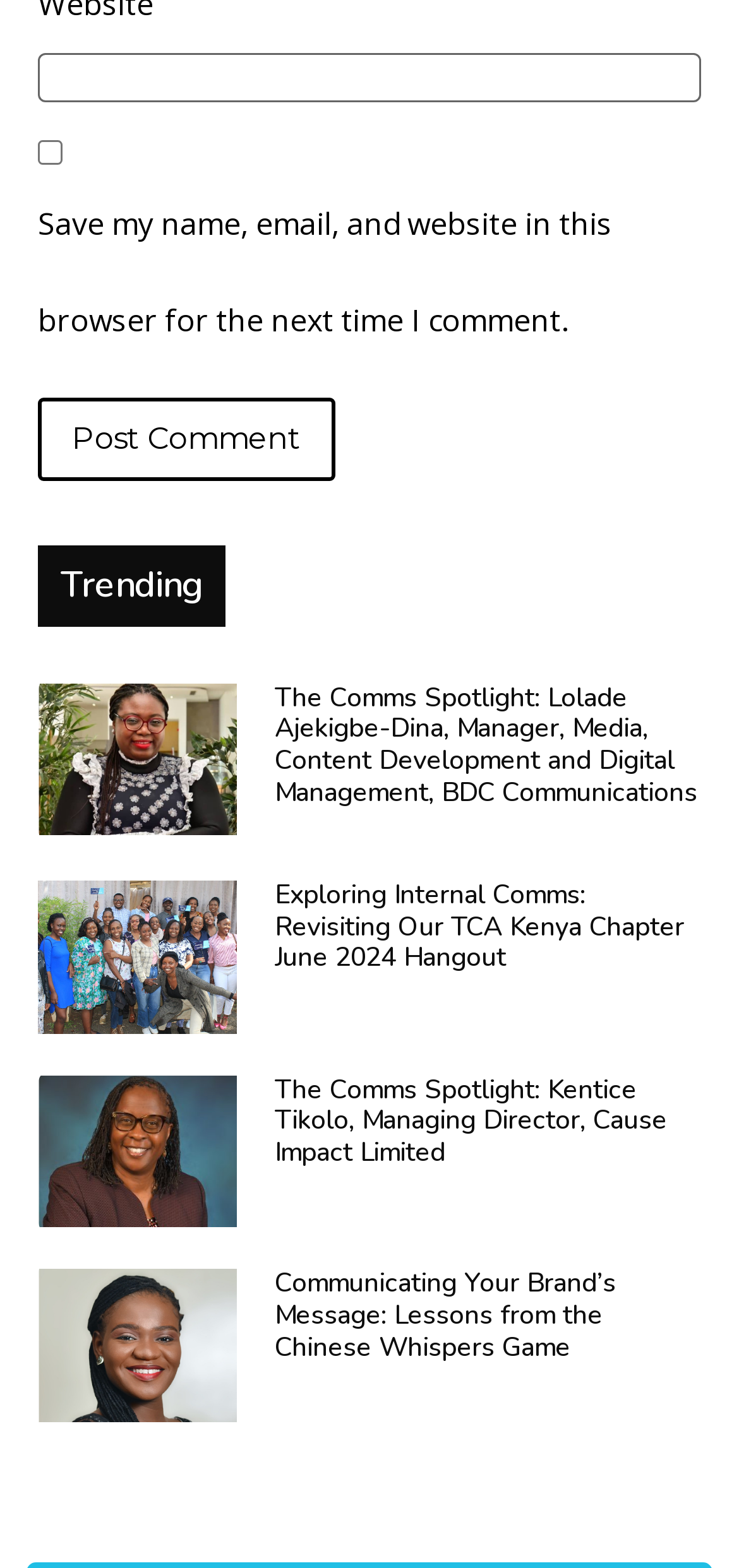Please identify the bounding box coordinates of the element's region that I should click in order to complete the following instruction: "Read about Lolade Ajekigbe-Dina". The bounding box coordinates consist of four float numbers between 0 and 1, i.e., [left, top, right, bottom].

[0.372, 0.435, 0.944, 0.517]